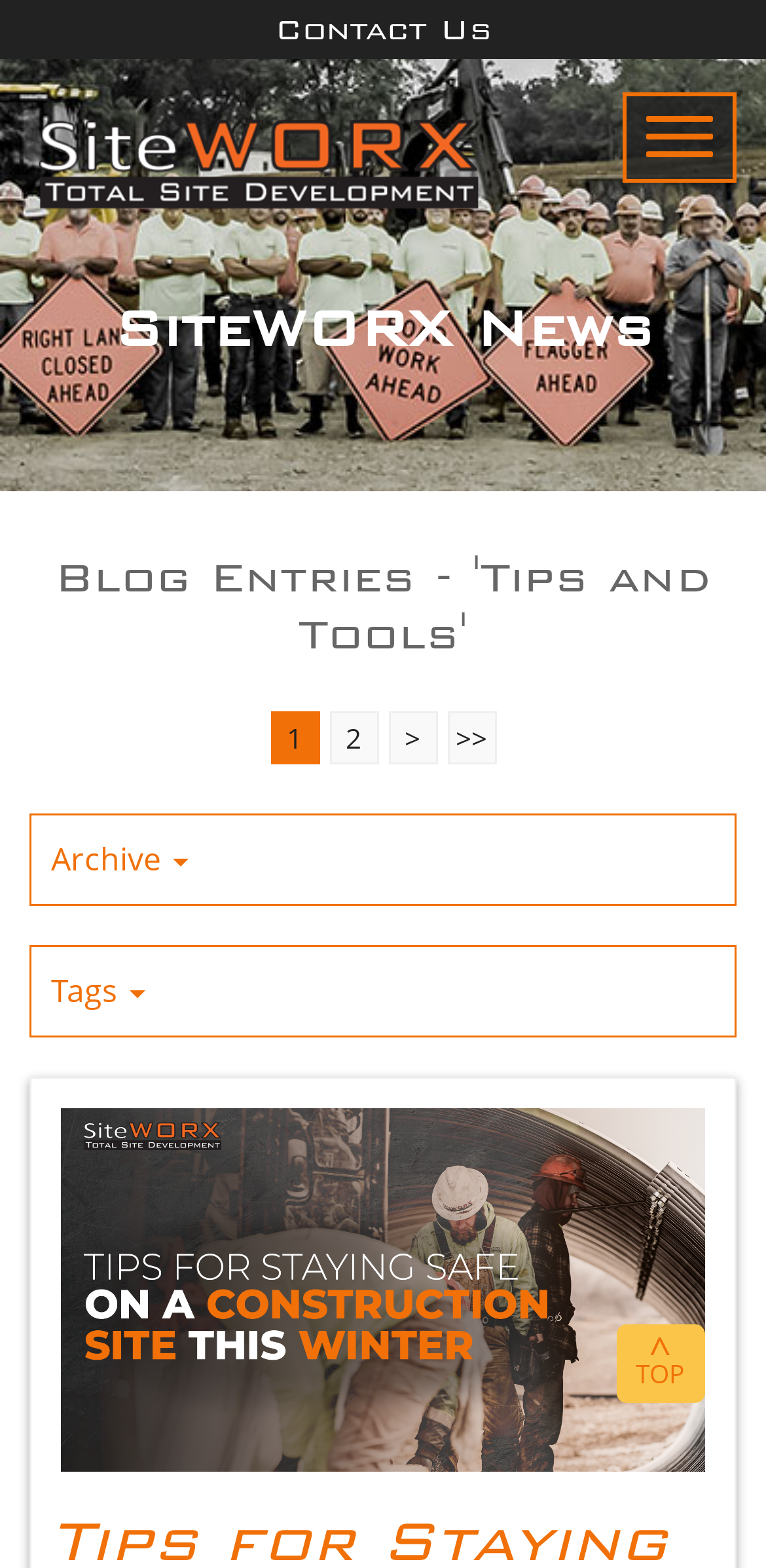Find the bounding box coordinates of the element to click in order to complete the given instruction: "Toggle the navigation menu."

[0.813, 0.059, 0.962, 0.117]